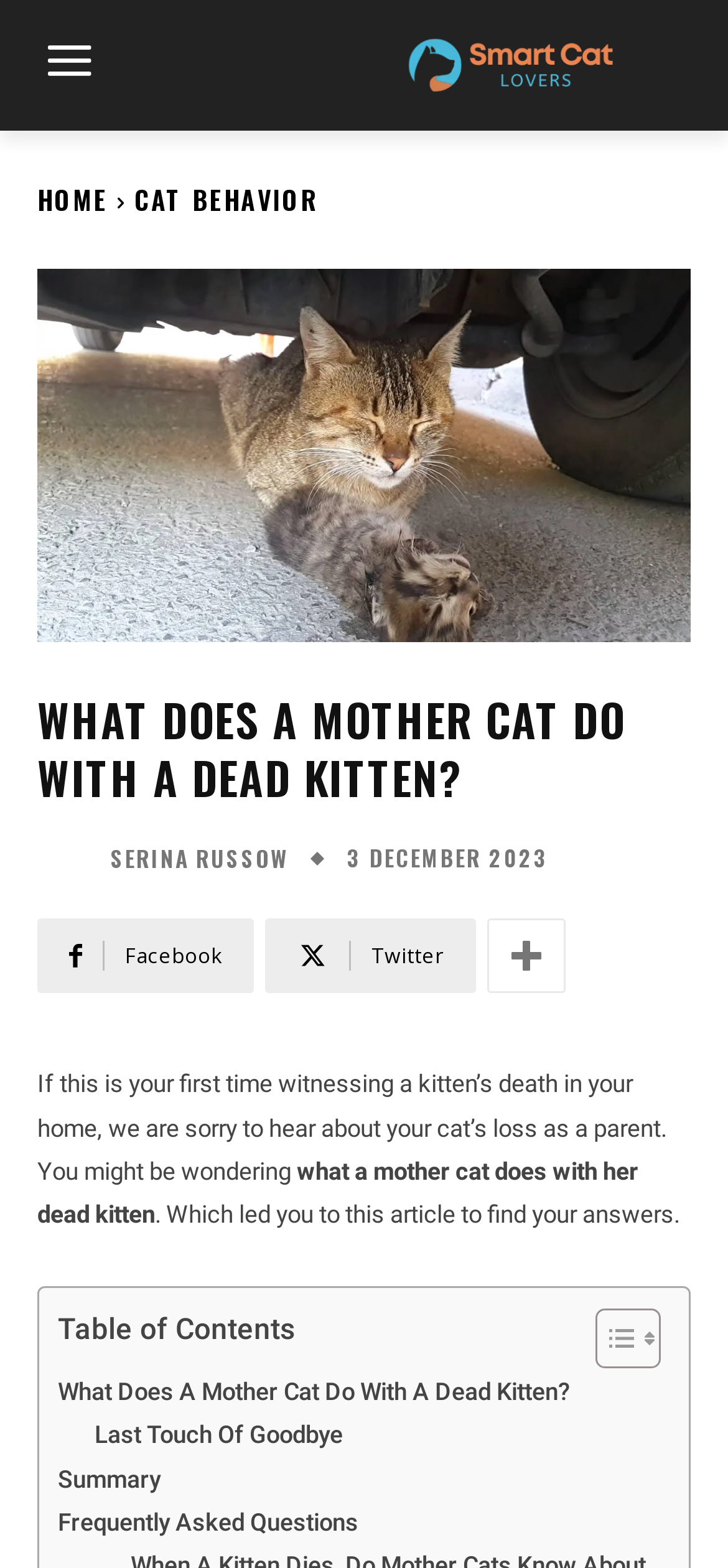Describe the webpage in detail, including text, images, and layout.

This webpage is about a mother cat's behavior when faced with the loss of a kitten. At the top left corner, there is a navigation menu with links to "HOME" and "CAT BEHAVIOR". Below the navigation menu, there is a heading that reads "WHAT DOES A MOTHER CAT DO WITH A DEAD KITTEN?".

To the right of the heading, there is a link to the author's name, "Serina Russow", accompanied by a small image of the author. Below the author's information, there is a timestamp indicating the publication date, "3 DECEMBER 2023". 

On the same horizontal level as the timestamp, there are three social media links to Facebook, Twitter, and another platform, represented by icons. 

The main content of the webpage starts below the social media links. The first paragraph expresses condolences to readers who have experienced the loss of a kitten and explains that the article will provide answers to their questions about a mother cat's behavior in such situations. 

The following paragraphs are not explicitly described in the accessibility tree, but based on the provided meta description, they likely discuss the natural instincts of mother cats and their reactions to the loss of a kitten, as well as the grieving process and how to cope with it.

On the right side of the main content, there is a table of contents with links to different sections of the article, including "What Does A Mother Cat Do With A Dead Kitten?", "Last Touch Of Goodbye", "Summary", and "Frequently Asked Questions".